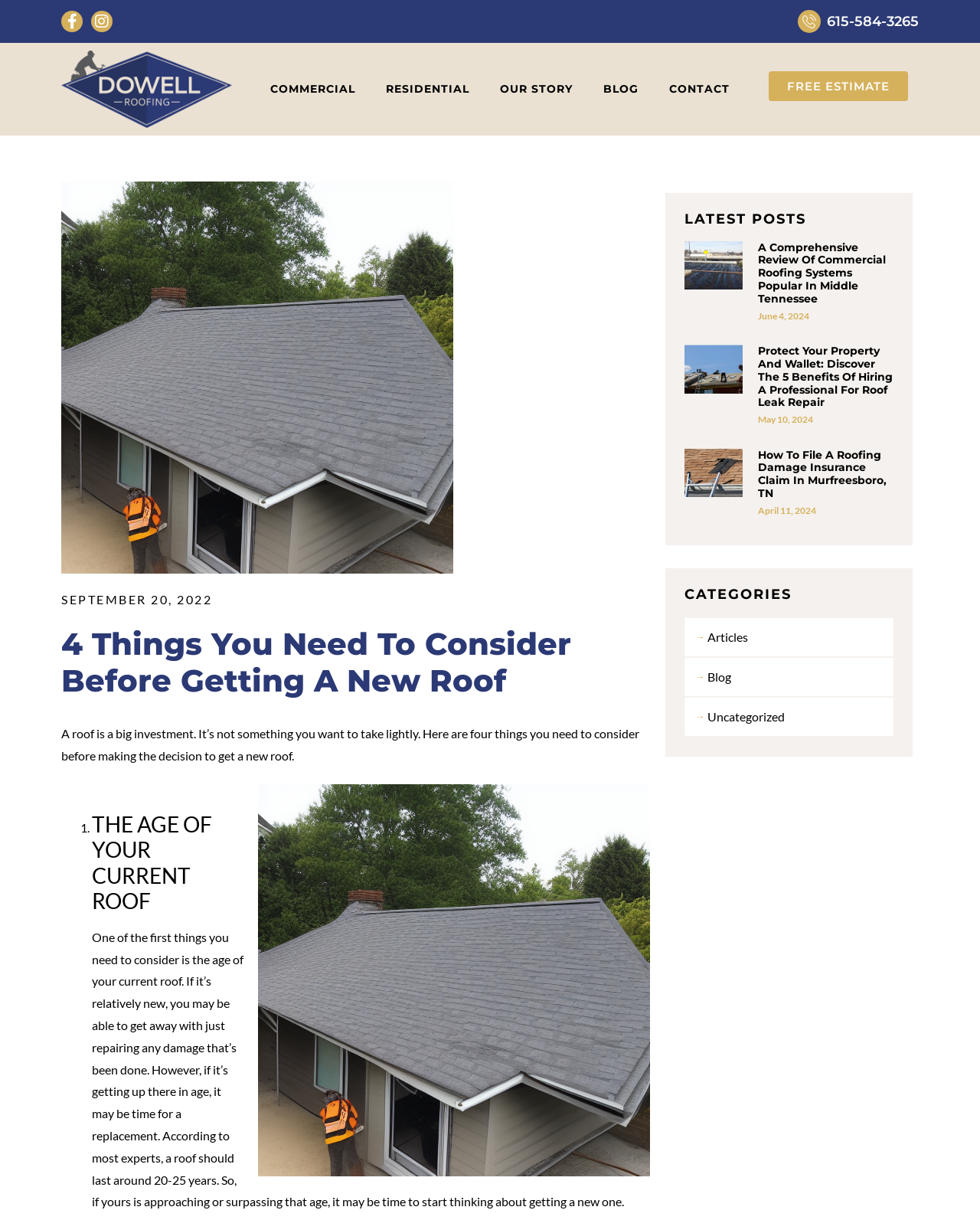Identify the bounding box coordinates of the specific part of the webpage to click to complete this instruction: "Click on Facebook link".

[0.062, 0.009, 0.084, 0.026]